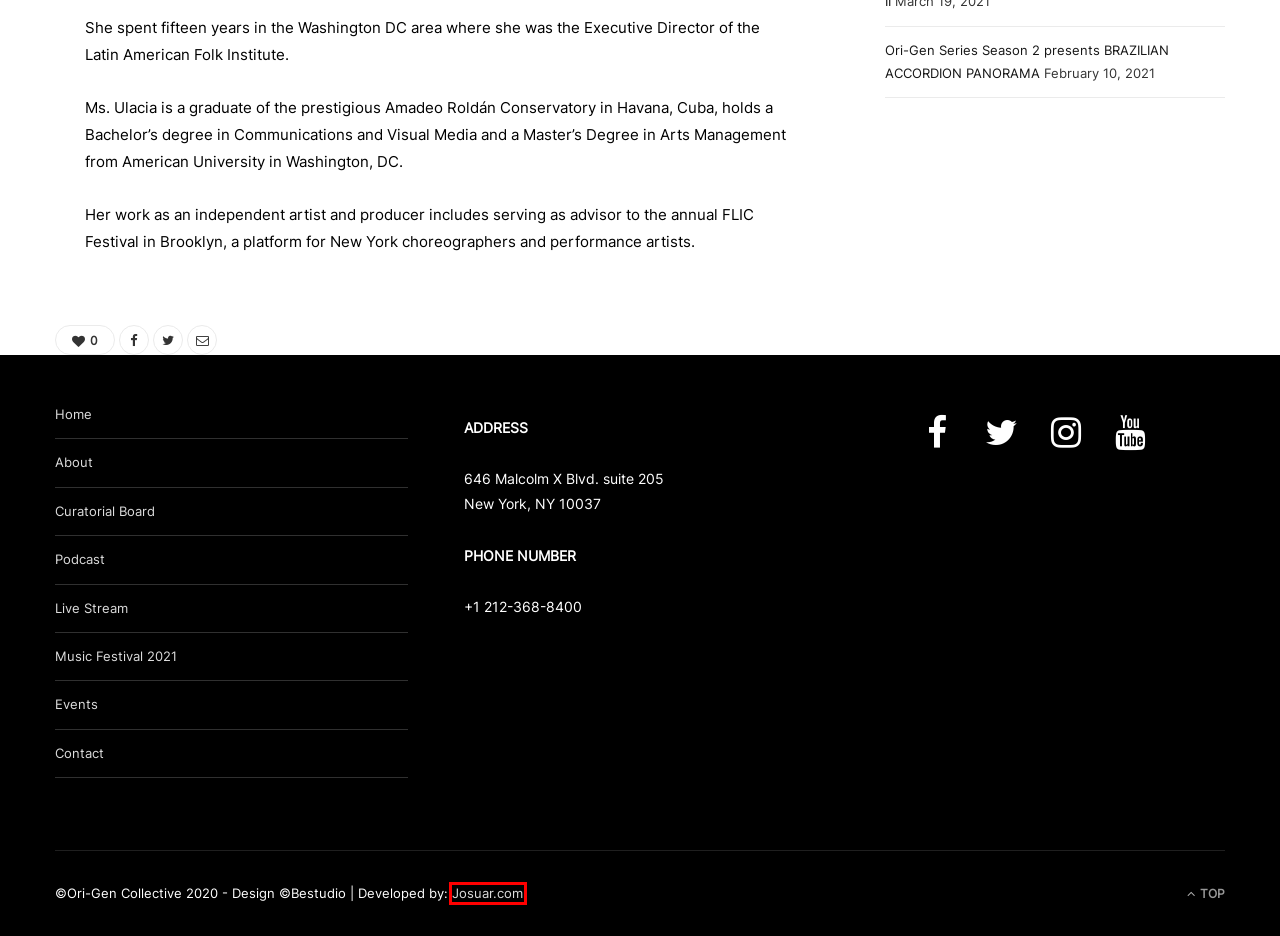A screenshot of a webpage is given, featuring a red bounding box around a UI element. Please choose the webpage description that best aligns with the new webpage after clicking the element in the bounding box. These are the descriptions:
A. Podcast - Ori-Gen
B. About - Ori-Gen
C. Josuar Ochoa - Fotógrafo de Conciertos & Multimedia Designer
D. Curatorial Board - Ori-Gen
E. Umbilical: A New Approach to Brazilian Jazz and Collective Music Production - Ori-Gen
F. Contact - Ori-Gen
G. Ori-Gen Series Season 2 presents BRAZILIAN ACCORDION PANORAMA - Ori-Gen
H. Ori-Gen Collective

C